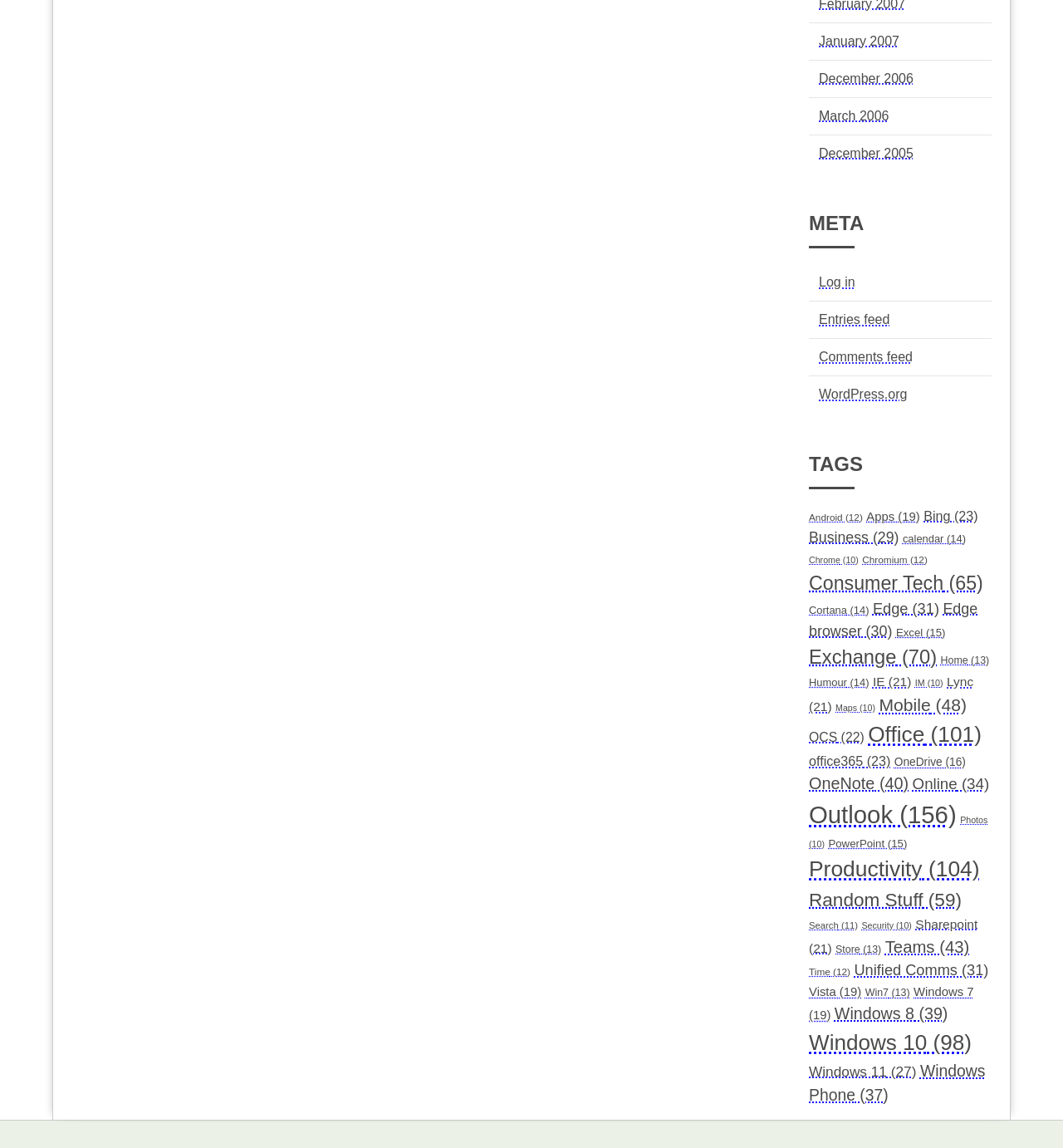What is the second category listed under 'TAGS'?
Based on the image, provide your answer in one word or phrase.

Apps